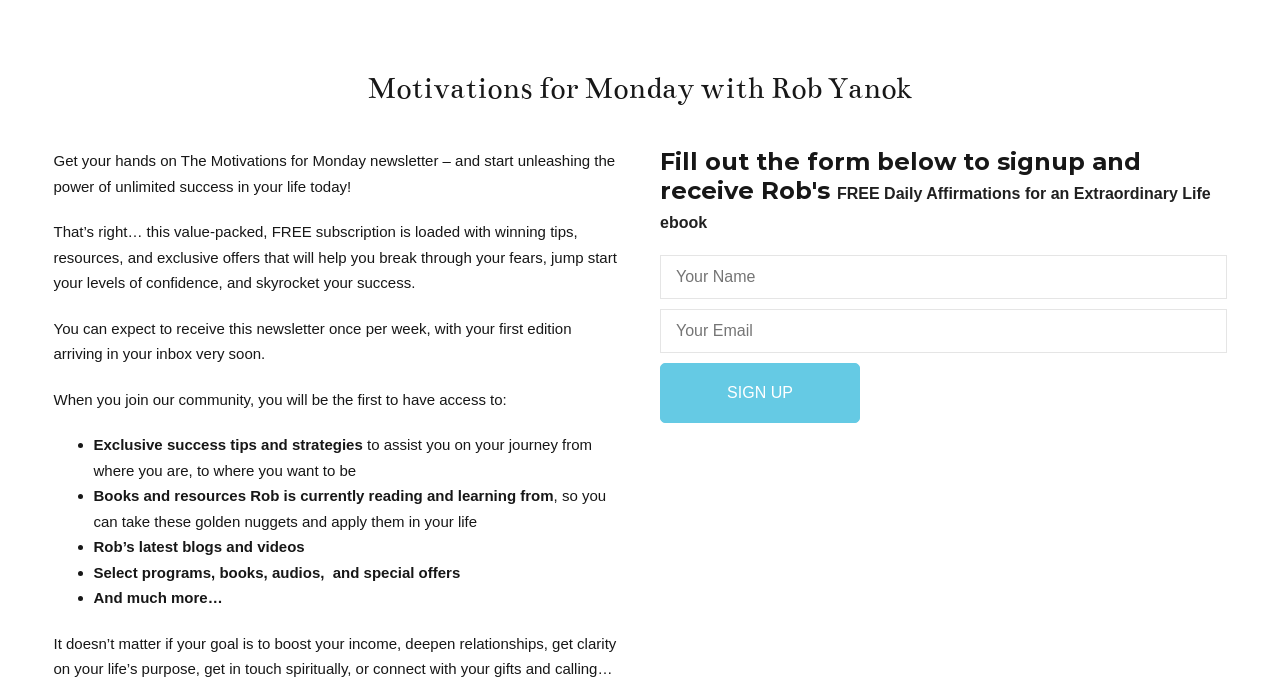What is the purpose of the newsletter? From the image, respond with a single word or brief phrase.

To provide success tips and resources